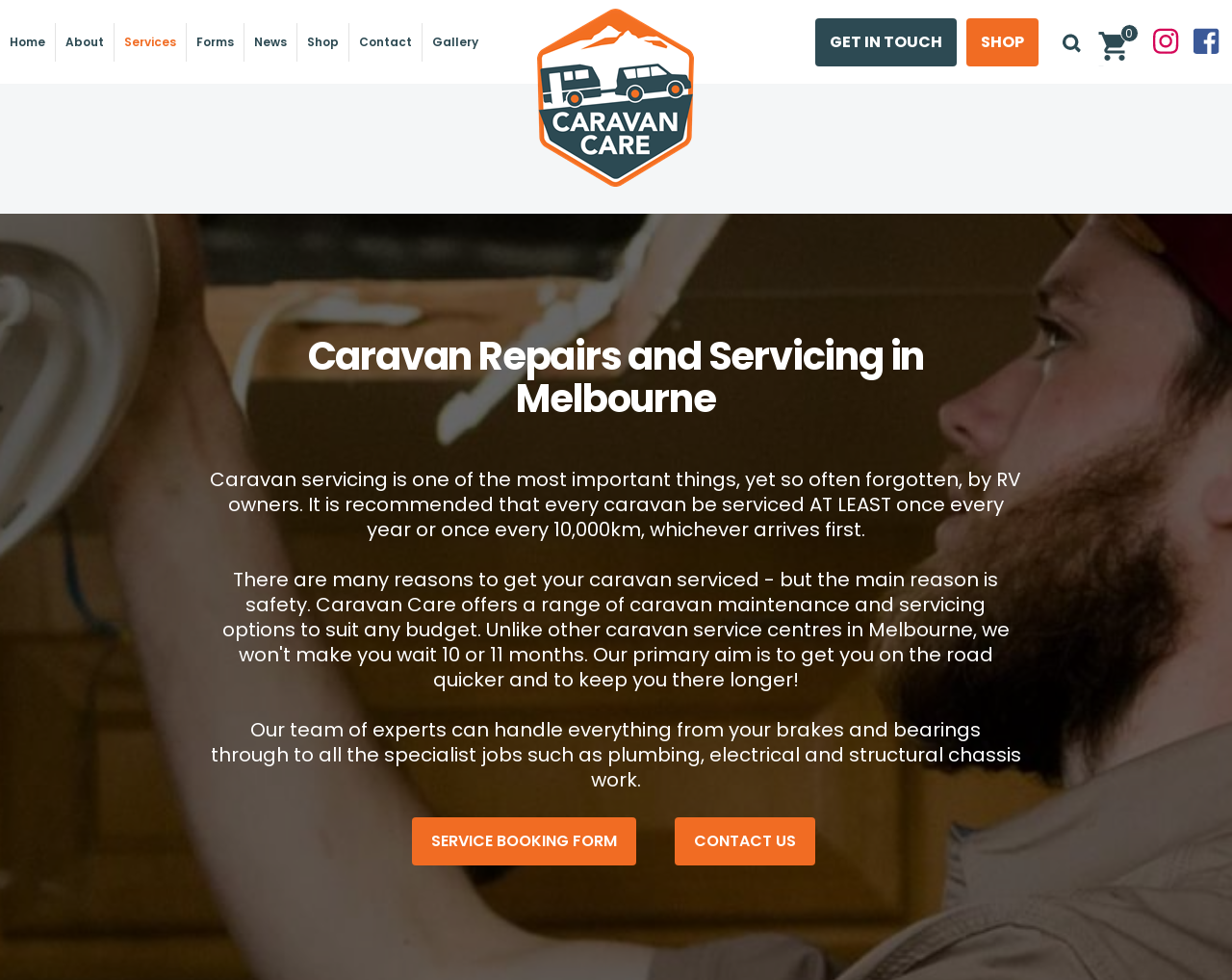What is the name of the company providing caravan repairs and servicing?
Based on the screenshot, provide a one-word or short-phrase response.

Caravan Care